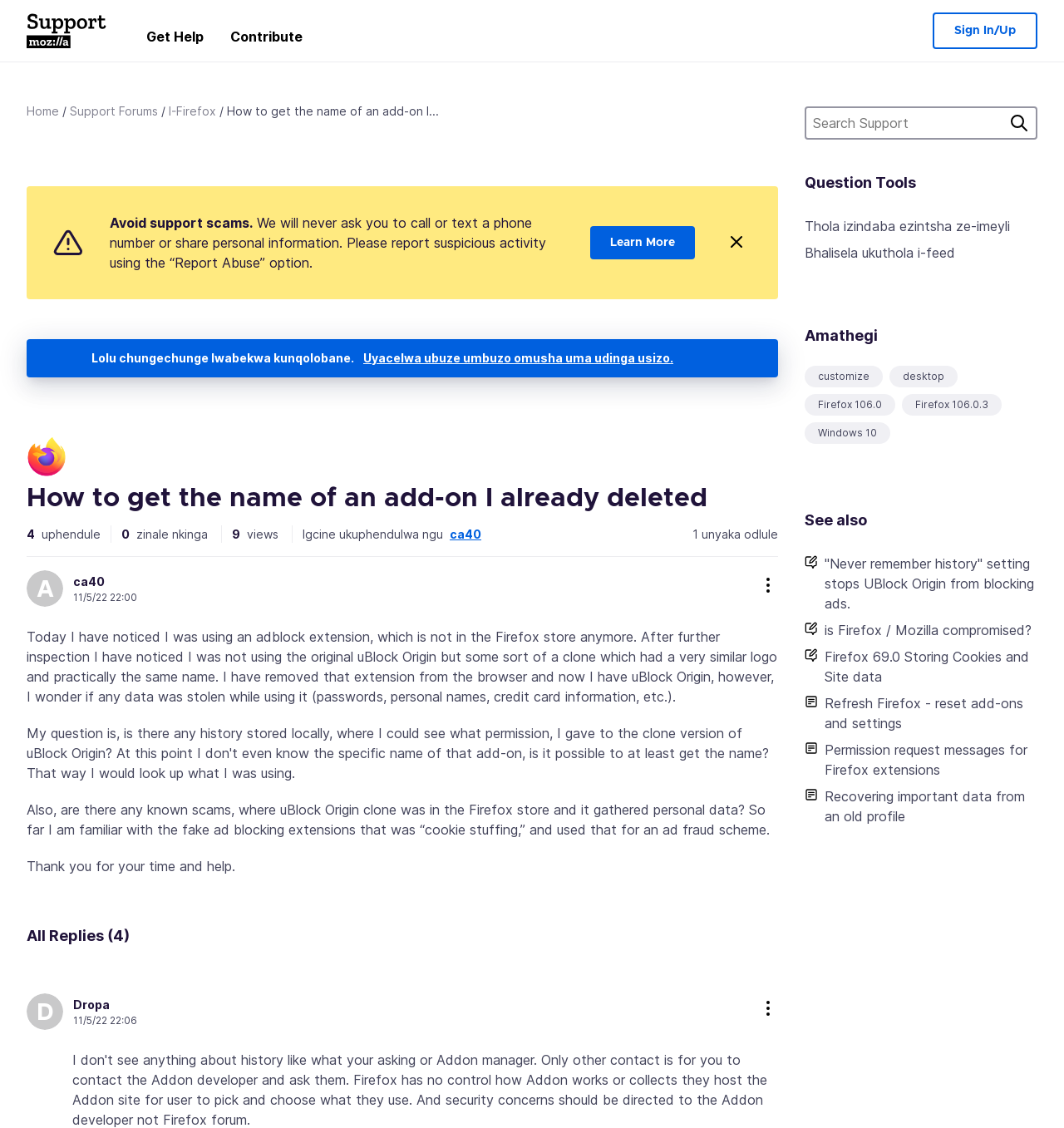What is the name of the logo on the top left?
We need a detailed and meticulous answer to the question.

The logo on the top left of the webpage is identified as the Mozilla Support Logo, which is an image element with a bounding box of [0.025, 0.012, 0.1, 0.042].